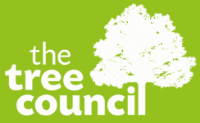What is the main focus of The Tree Council's initiatives?
Look at the screenshot and give a one-word or phrase answer.

tree conservation and education